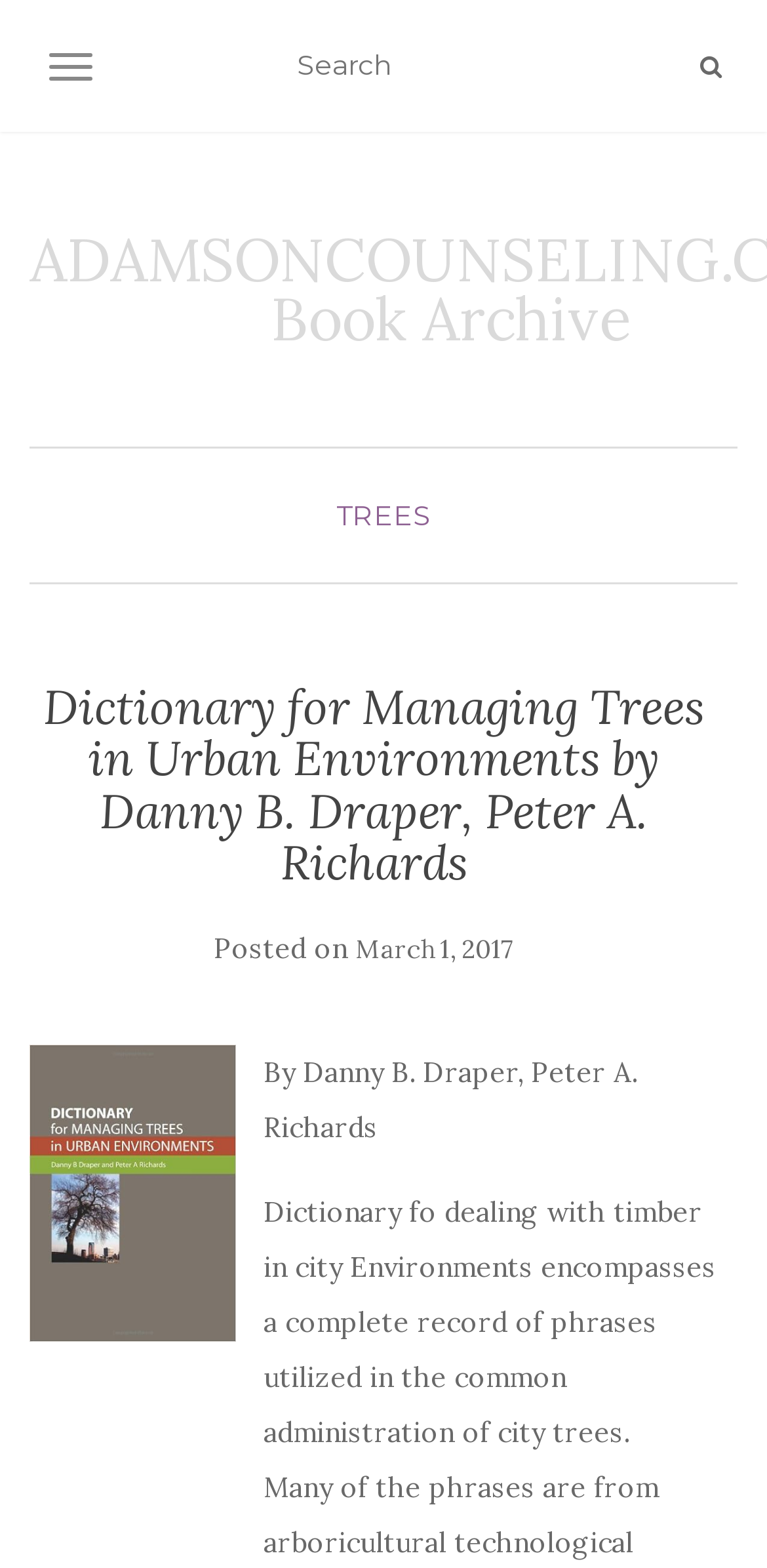Who are the authors of the book?
Look at the image and respond with a one-word or short phrase answer.

Danny B. Draper, Peter A. Richards